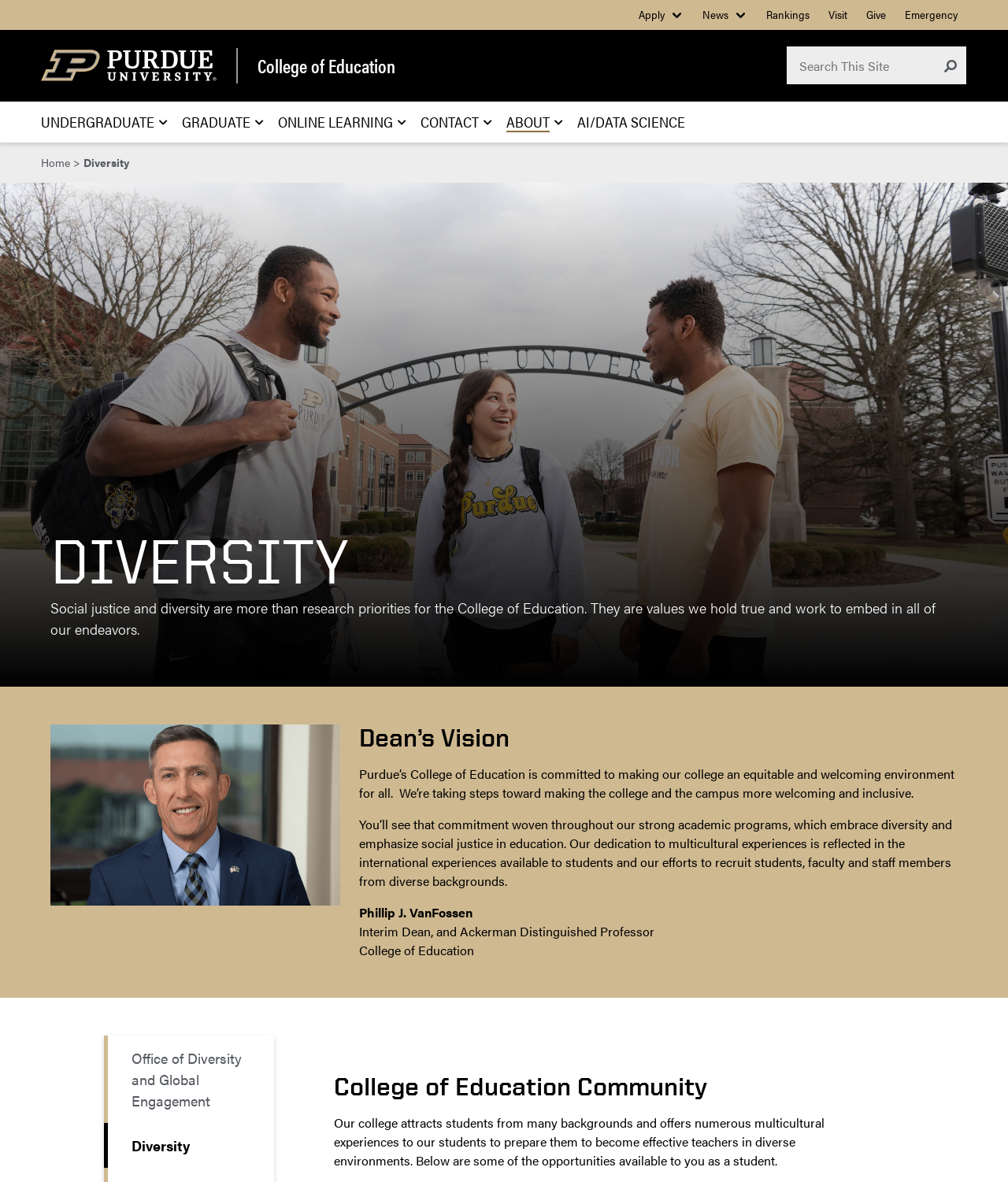What is the name of the interim dean?
Answer with a single word or phrase by referring to the visual content.

Phillip J. VanFossen